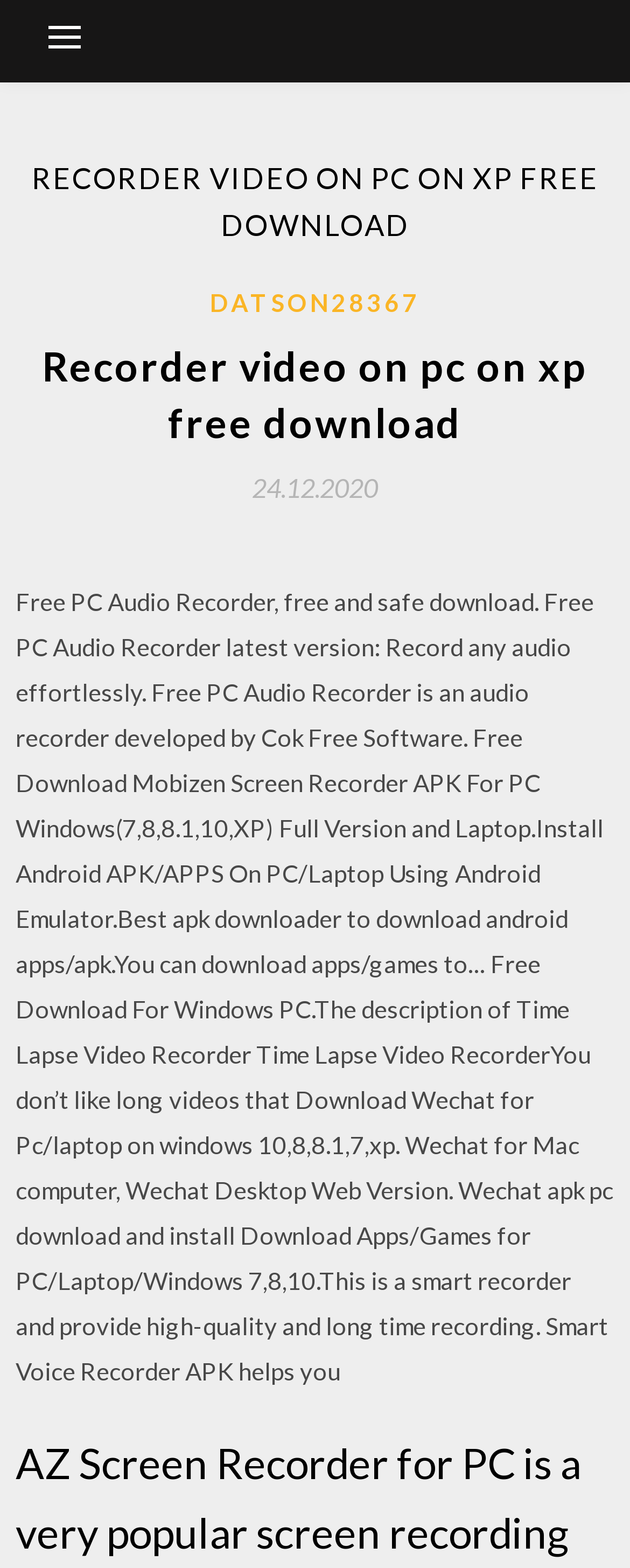Provide the bounding box coordinates of the HTML element this sentence describes: "24.12.202024.12.2020". The bounding box coordinates consist of four float numbers between 0 and 1, i.e., [left, top, right, bottom].

[0.4, 0.302, 0.6, 0.32]